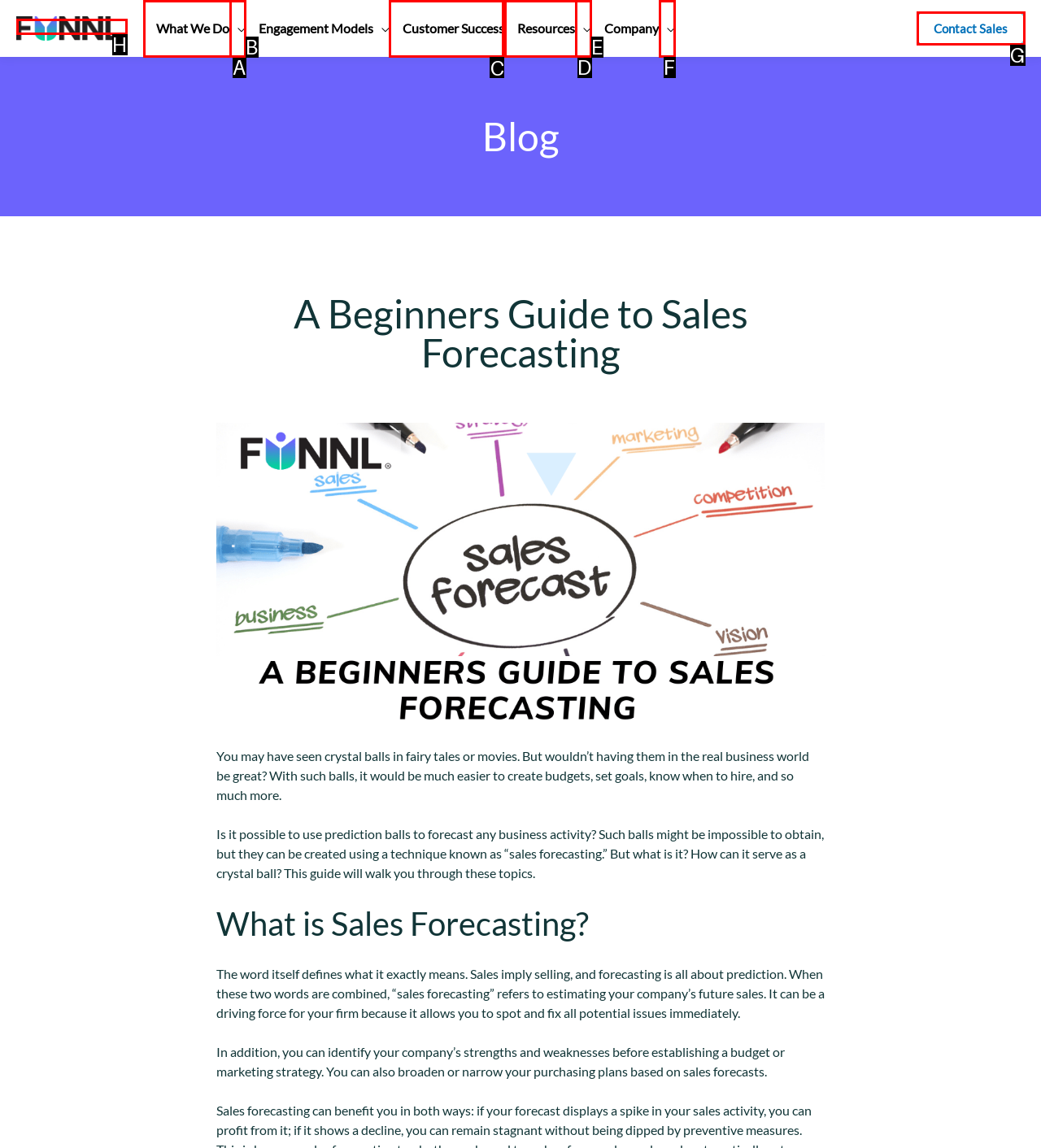Tell me the letter of the UI element to click in order to accomplish the following task: Click Customer Success
Answer with the letter of the chosen option from the given choices directly.

C